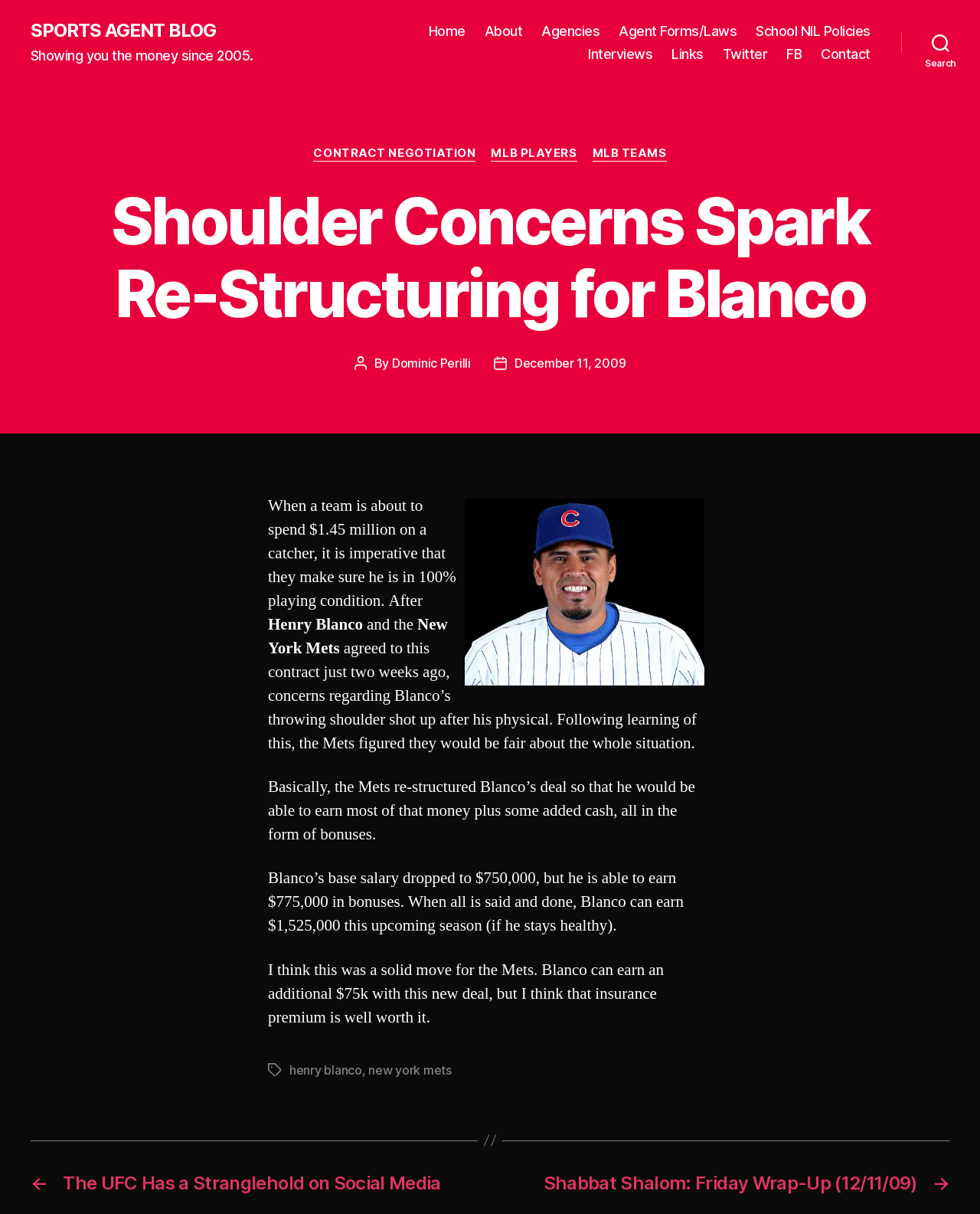Identify the bounding box of the UI element described as follows: "About". Provide the coordinates as four float numbers in the range of 0 to 1 [left, top, right, bottom].

[0.494, 0.019, 0.533, 0.032]